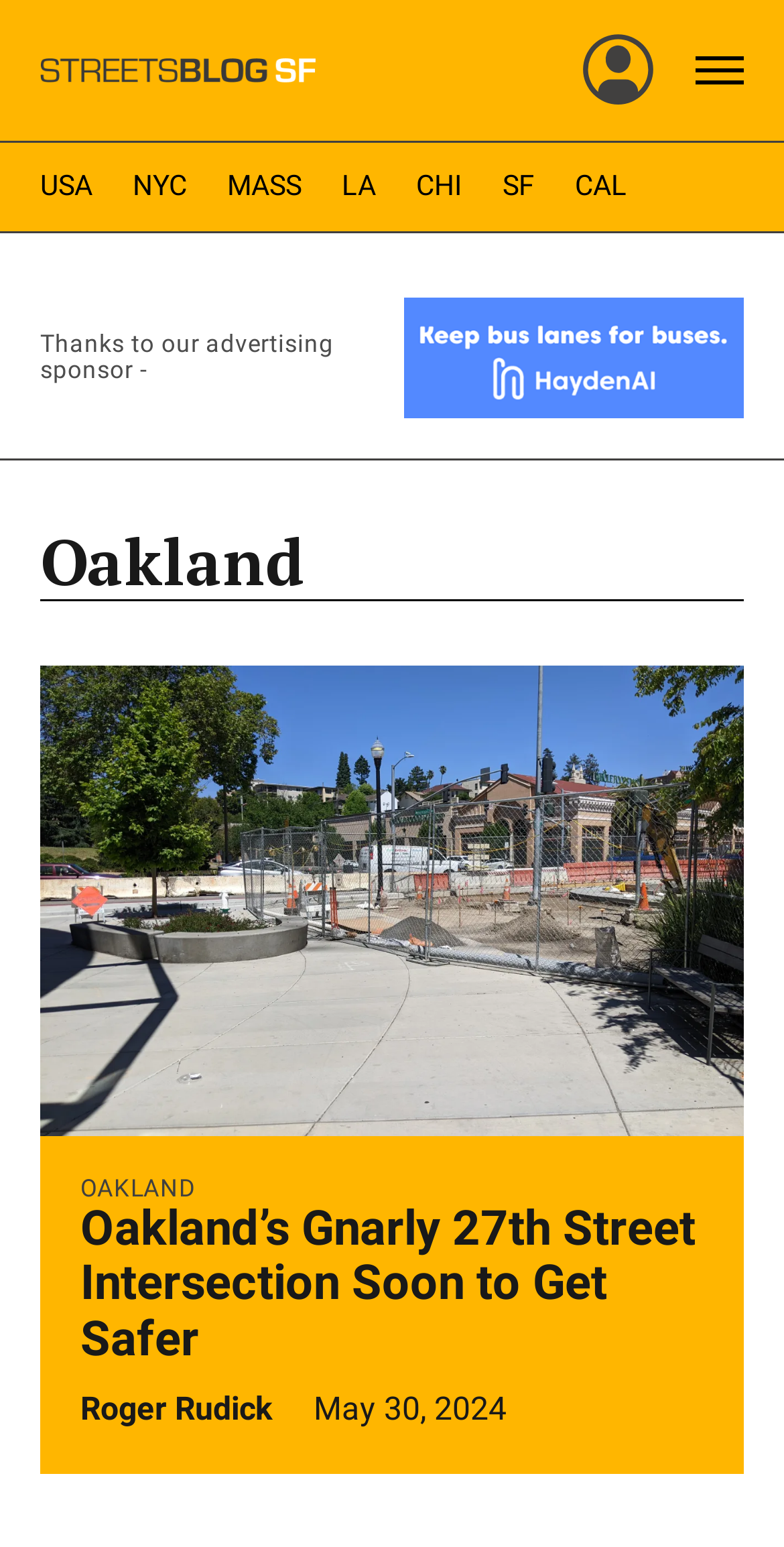Could you indicate the bounding box coordinates of the region to click in order to complete this instruction: "Contact PayCargo Support".

None